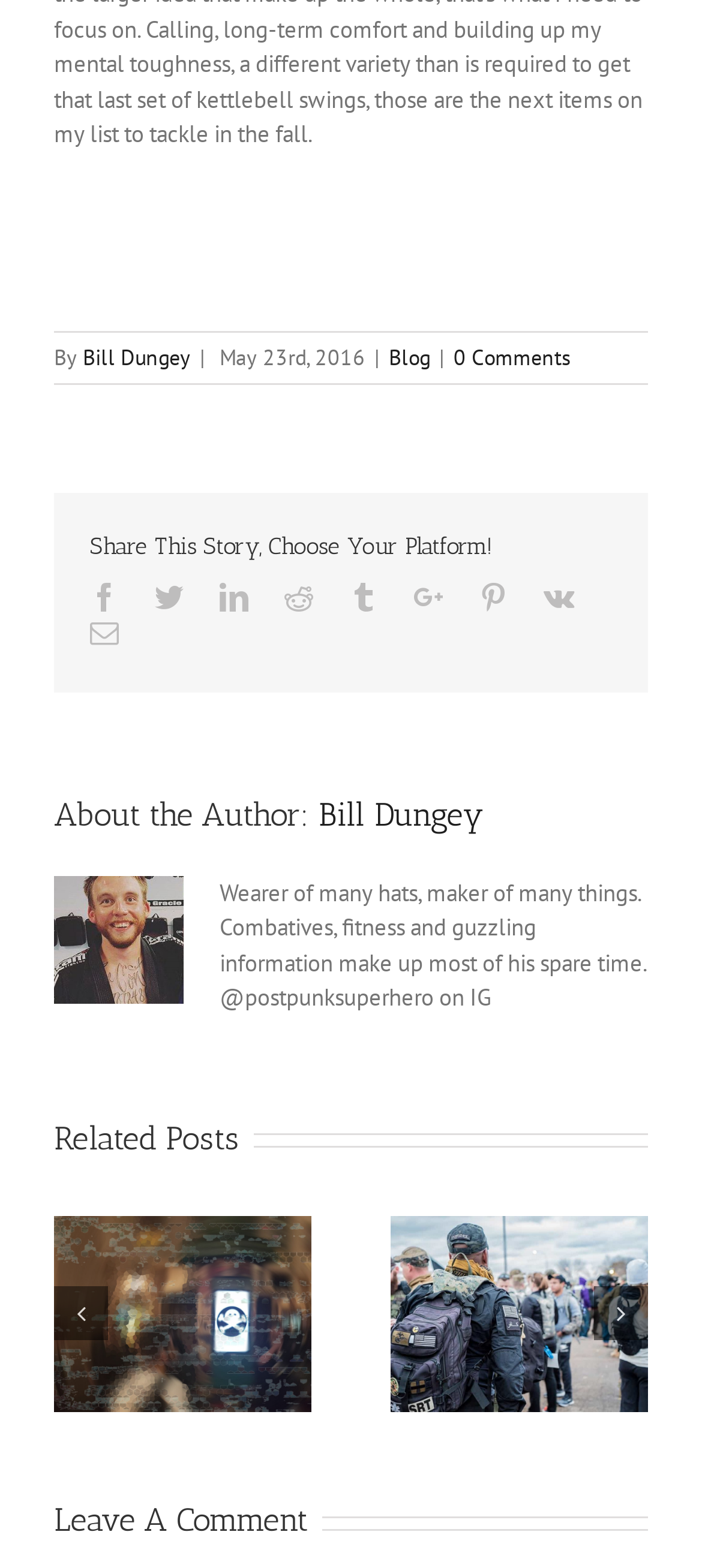Please specify the bounding box coordinates of the element that should be clicked to execute the given instruction: 'Click on the author's name'. Ensure the coordinates are four float numbers between 0 and 1, expressed as [left, top, right, bottom].

[0.118, 0.219, 0.272, 0.236]